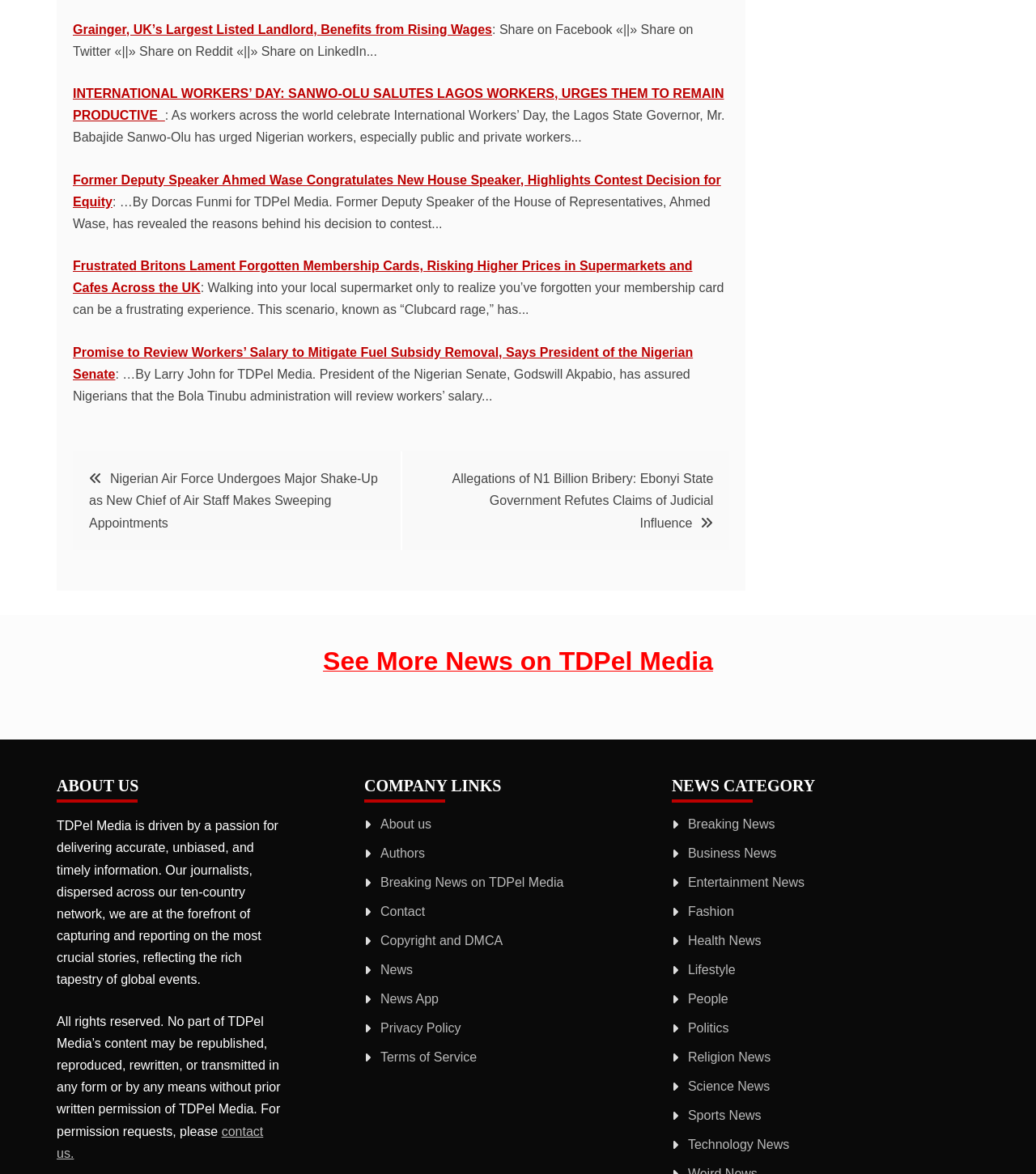Using the description "News", predict the bounding box of the relevant HTML element.

[0.367, 0.82, 0.398, 0.832]